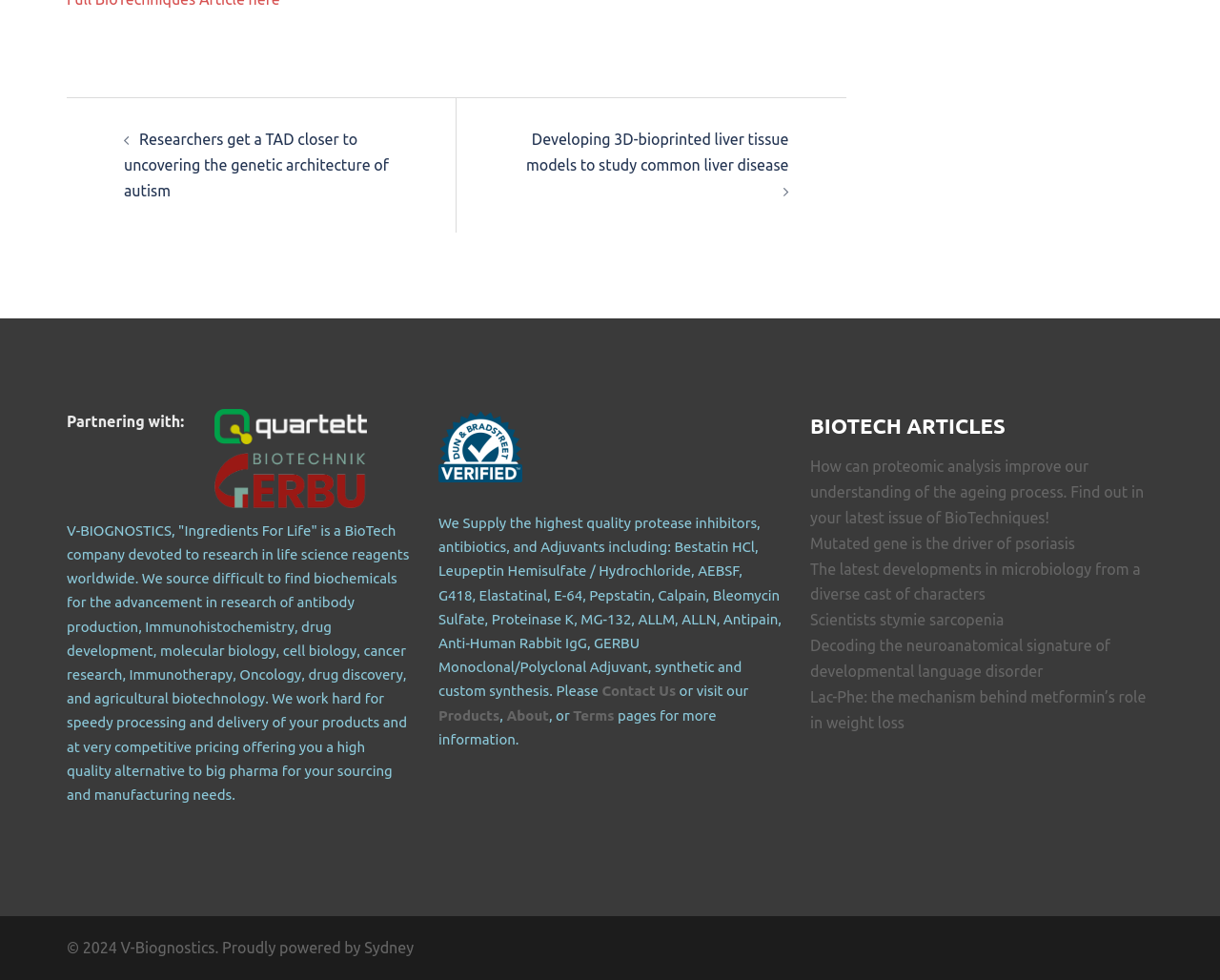What is the purpose of the 'Partnering with:' section? Analyze the screenshot and reply with just one word or a short phrase.

To list partners